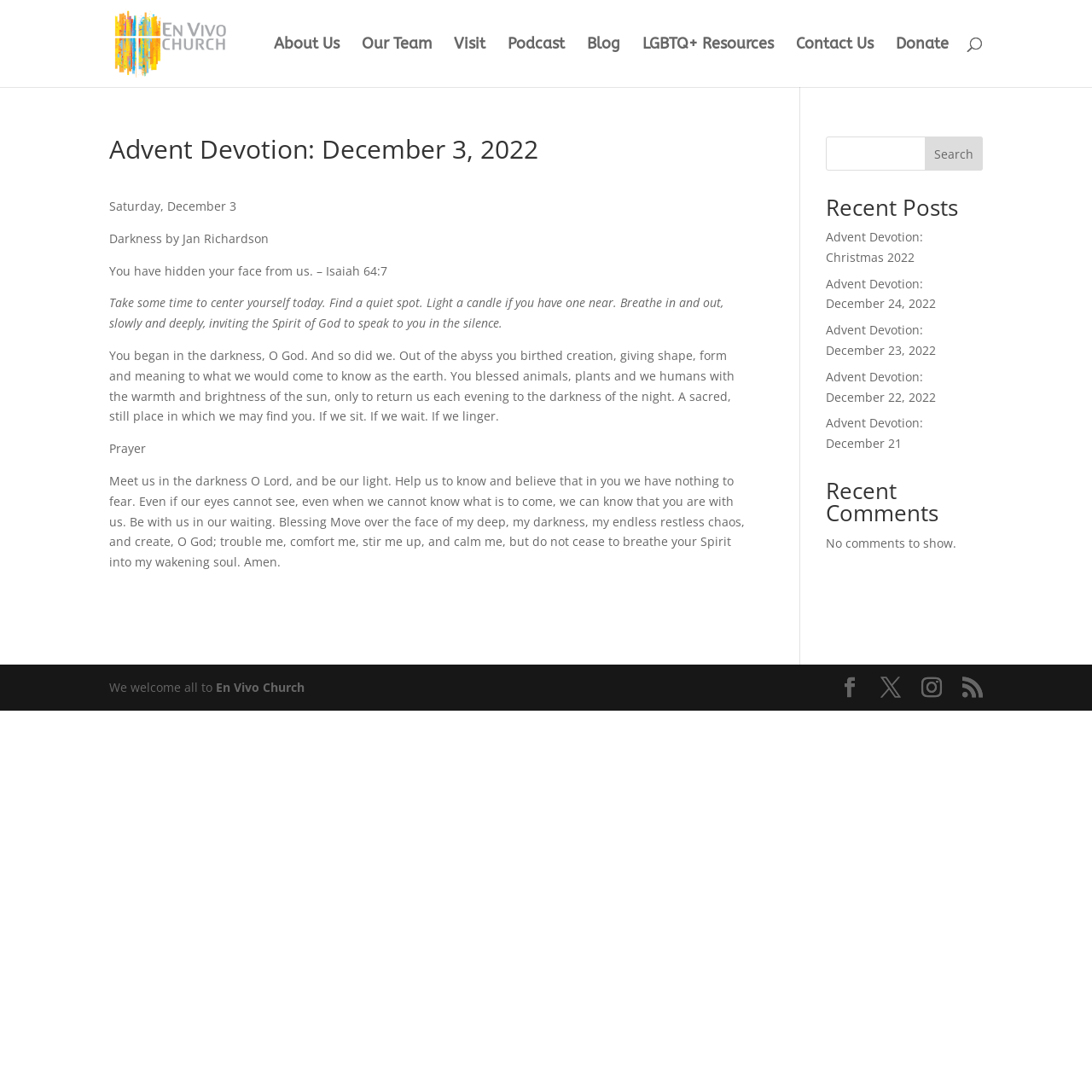Please identify the bounding box coordinates of where to click in order to follow the instruction: "Click En Vivo Church link".

[0.103, 0.033, 0.207, 0.046]